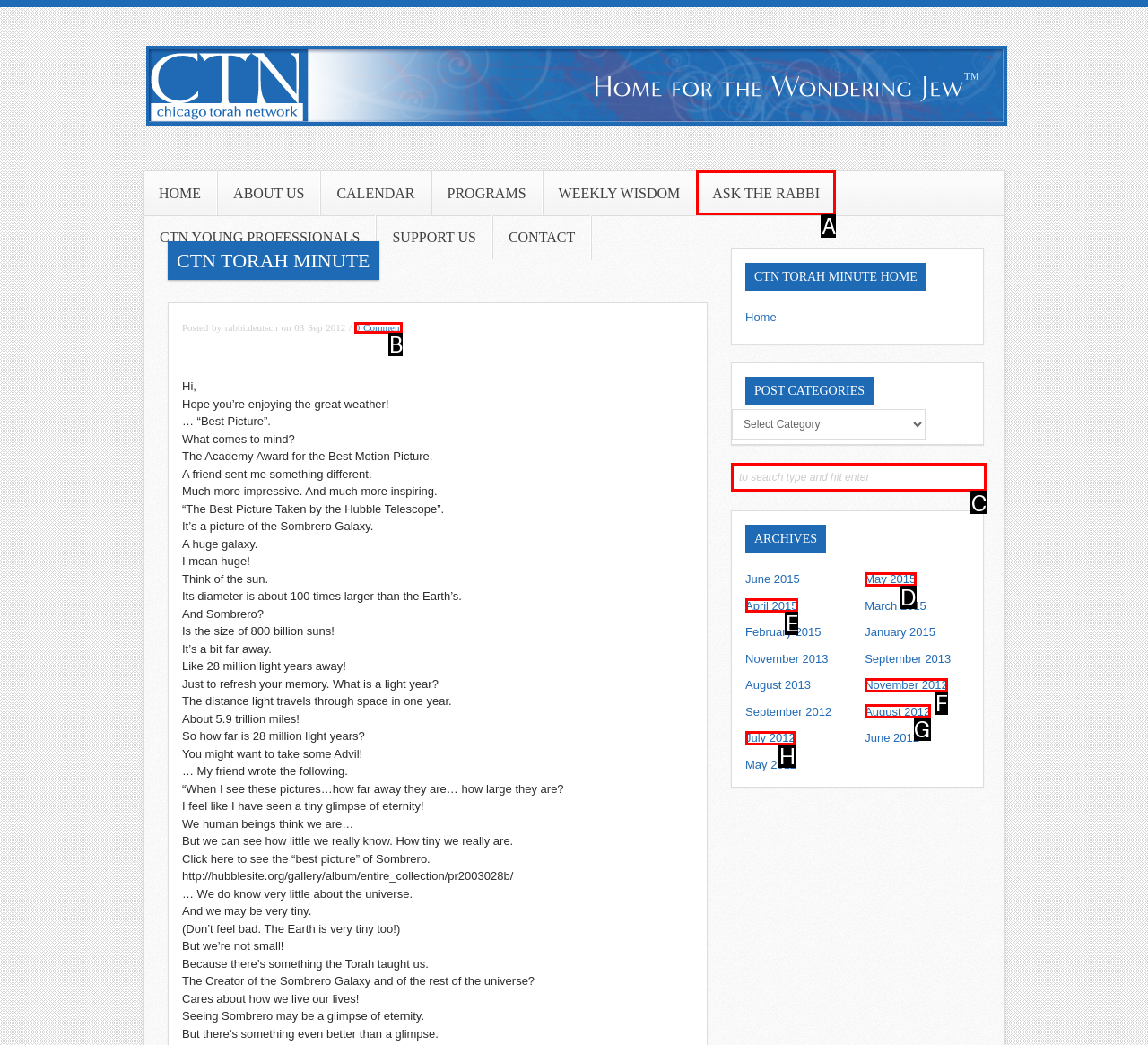Select the letter of the UI element that matches this task: Search for something
Provide the answer as the letter of the correct choice.

C